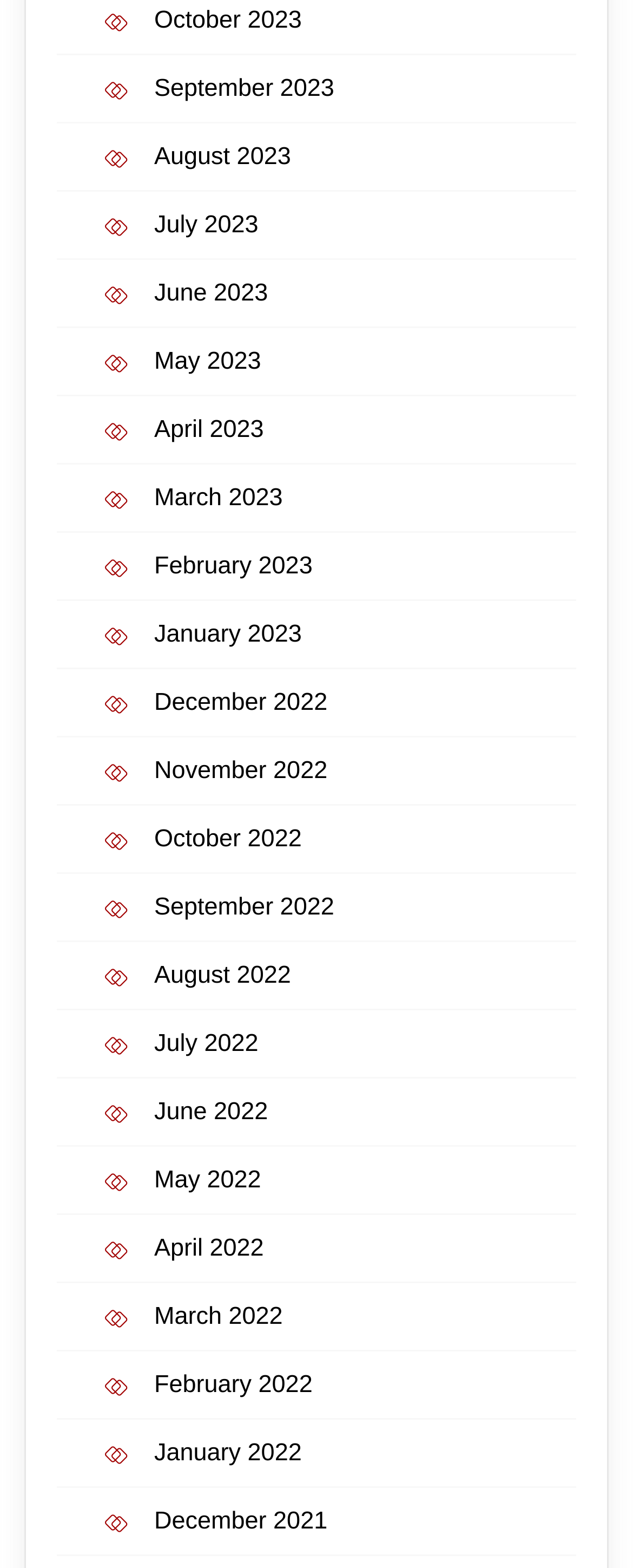Locate the bounding box coordinates of the area that needs to be clicked to fulfill the following instruction: "access December 2021". The coordinates should be in the format of four float numbers between 0 and 1, namely [left, top, right, bottom].

[0.244, 0.961, 0.517, 0.979]